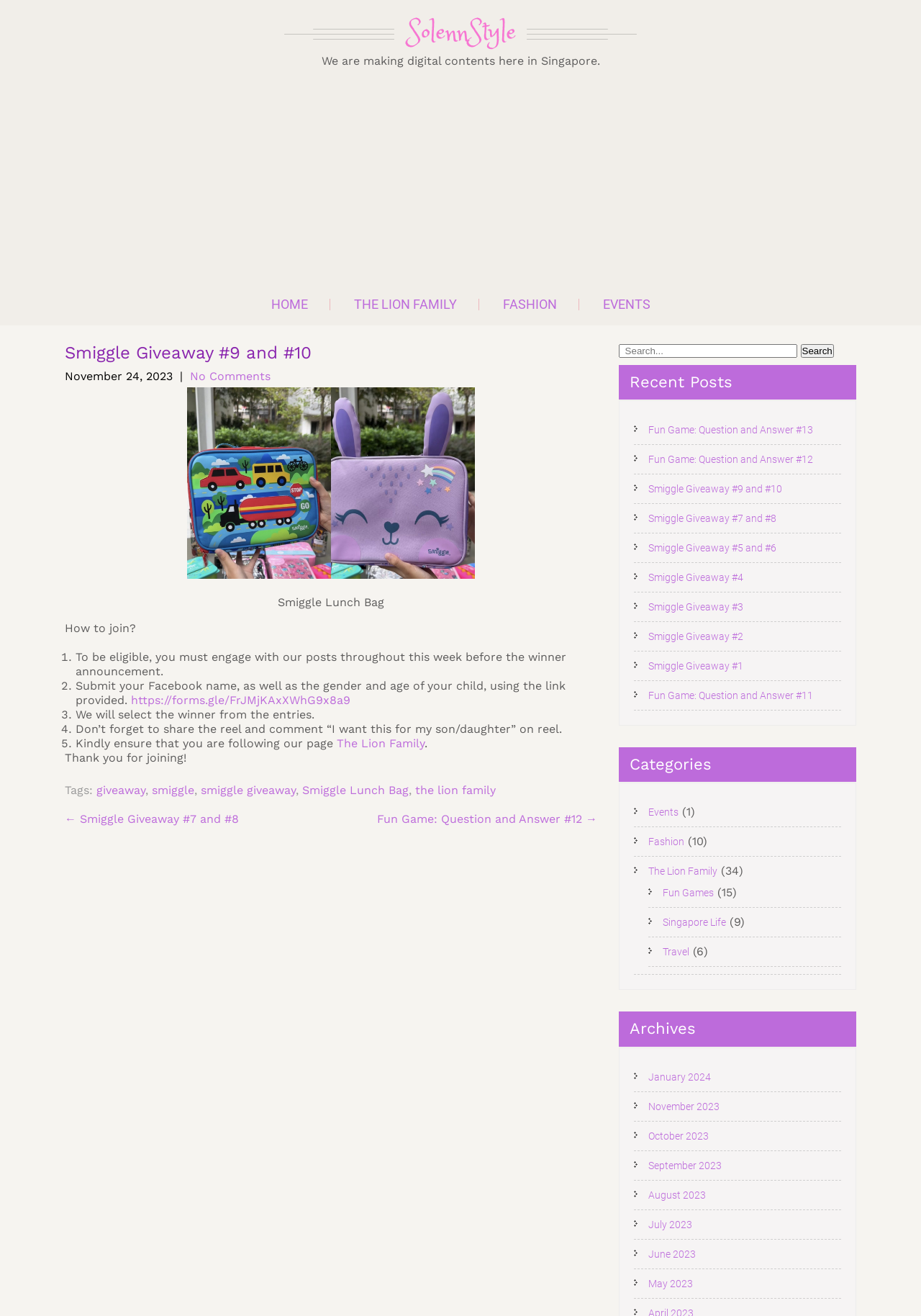How many steps are there to join the giveaway?
Kindly answer the question with as much detail as you can.

The instructions on how to join the giveaway are listed in a numbered list, and there are 5 steps in total.